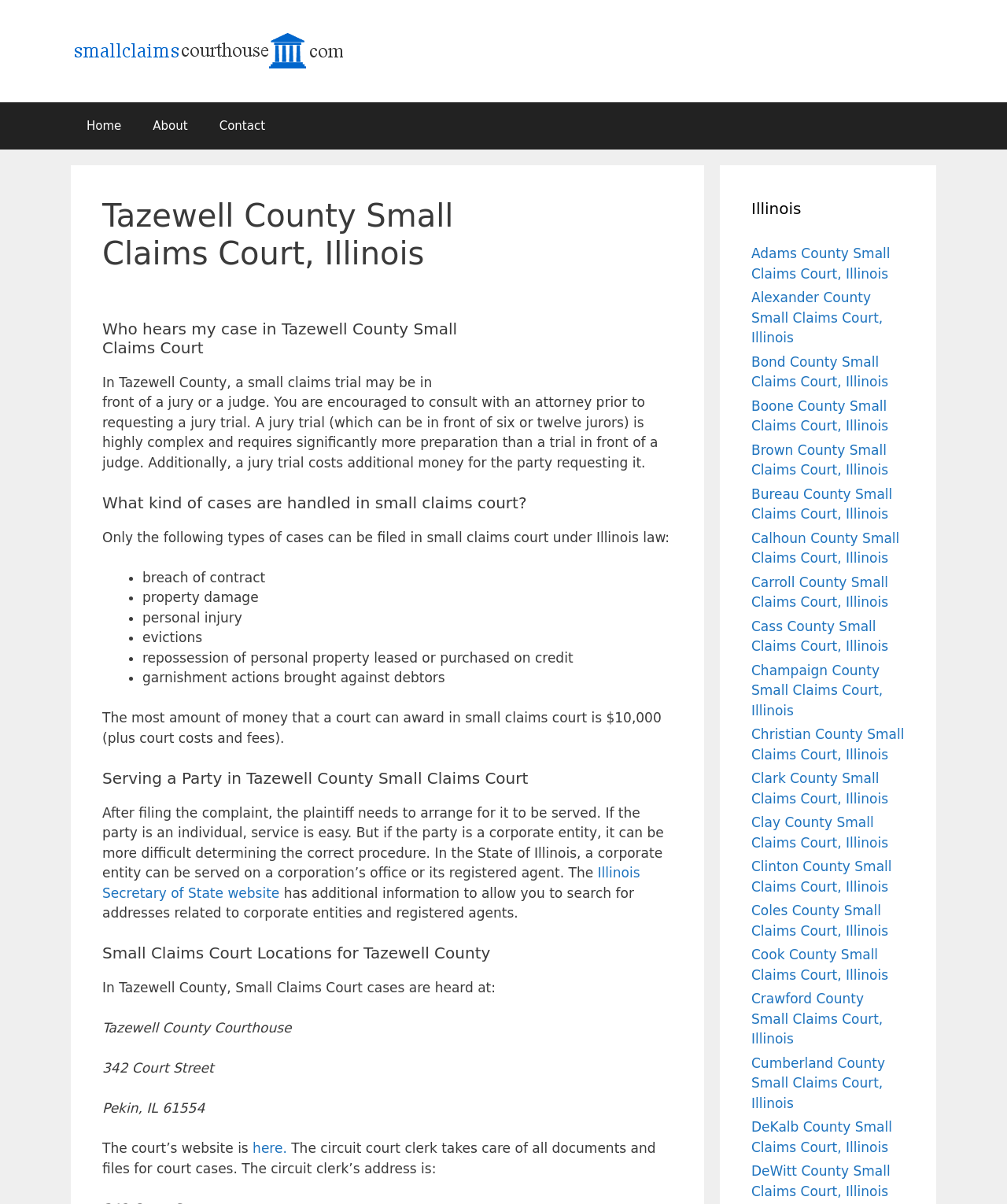Locate the bounding box coordinates of the segment that needs to be clicked to meet this instruction: "Visit the Illinois Secretary of State website".

[0.102, 0.718, 0.636, 0.748]